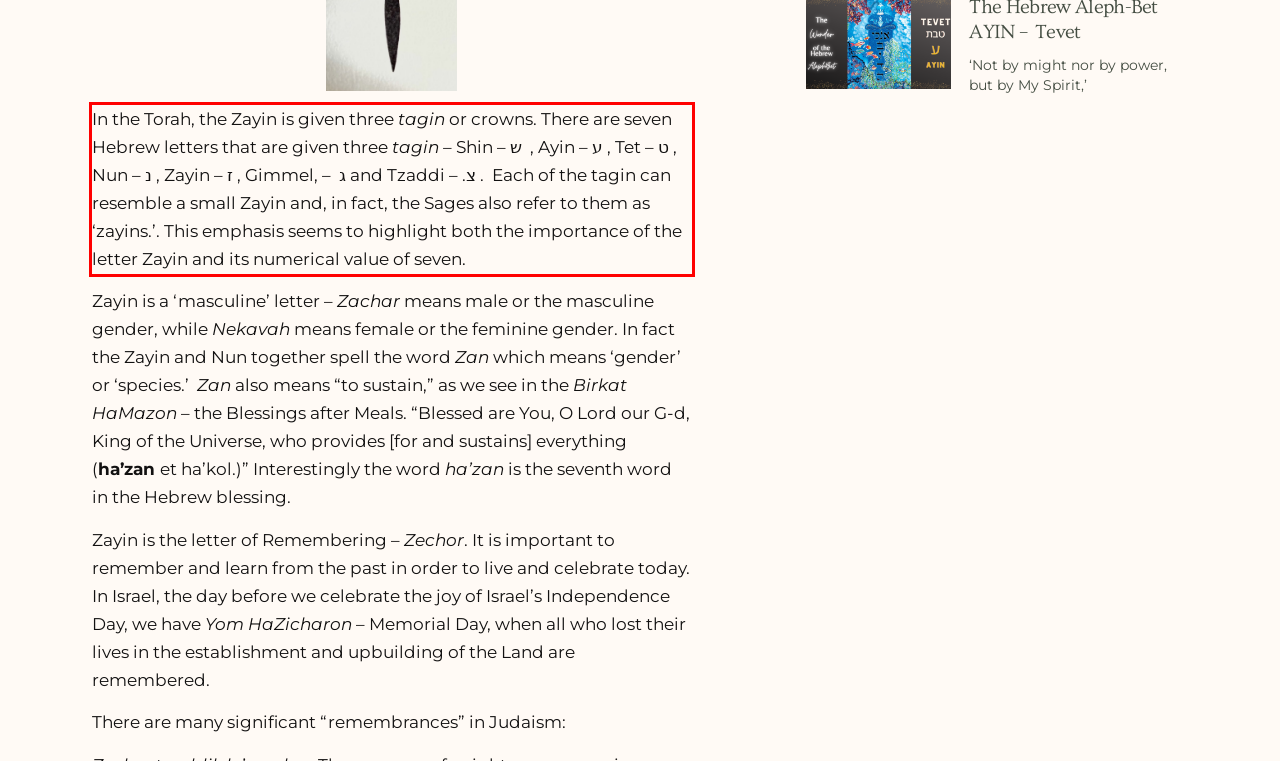There is a screenshot of a webpage with a red bounding box around a UI element. Please use OCR to extract the text within the red bounding box.

In the Torah, the Zayin is given three tagin or crowns. There are seven Hebrew letters that are given three tagin – Shin – ש , Ayin – ע , Tet – ט , Nun – נ , Zayin – ז , Gimmel, – ג and Tzaddi – .צ . Each of the tagin can resemble a small Zayin and, in fact, the Sages also refer to them as ‘zayins.’. This emphasis seems to highlight both the importance of the letter Zayin and its numerical value of seven.